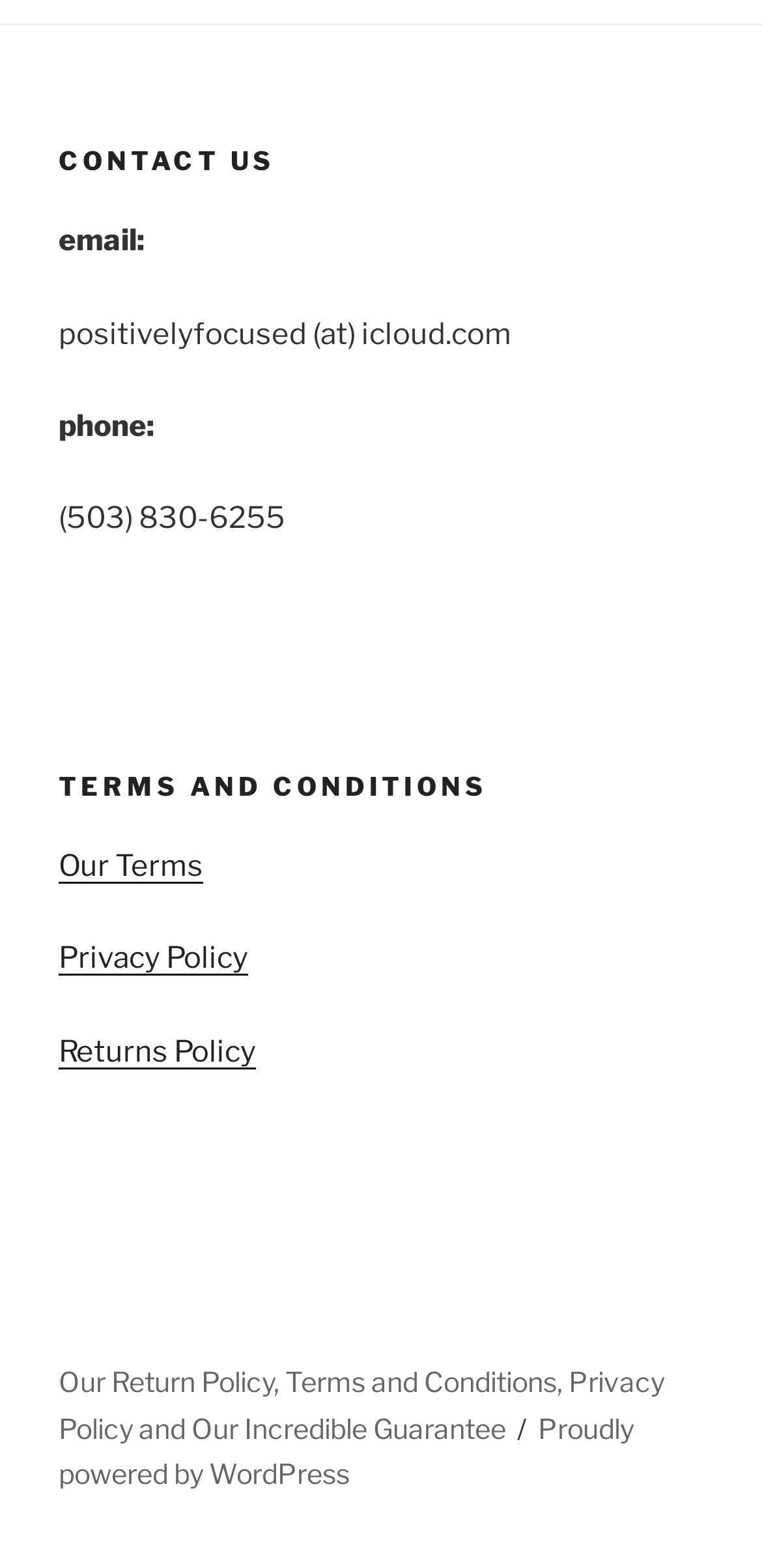Respond to the following question with a brief word or phrase:
What is the phone number to contact?

(503) 830-6255